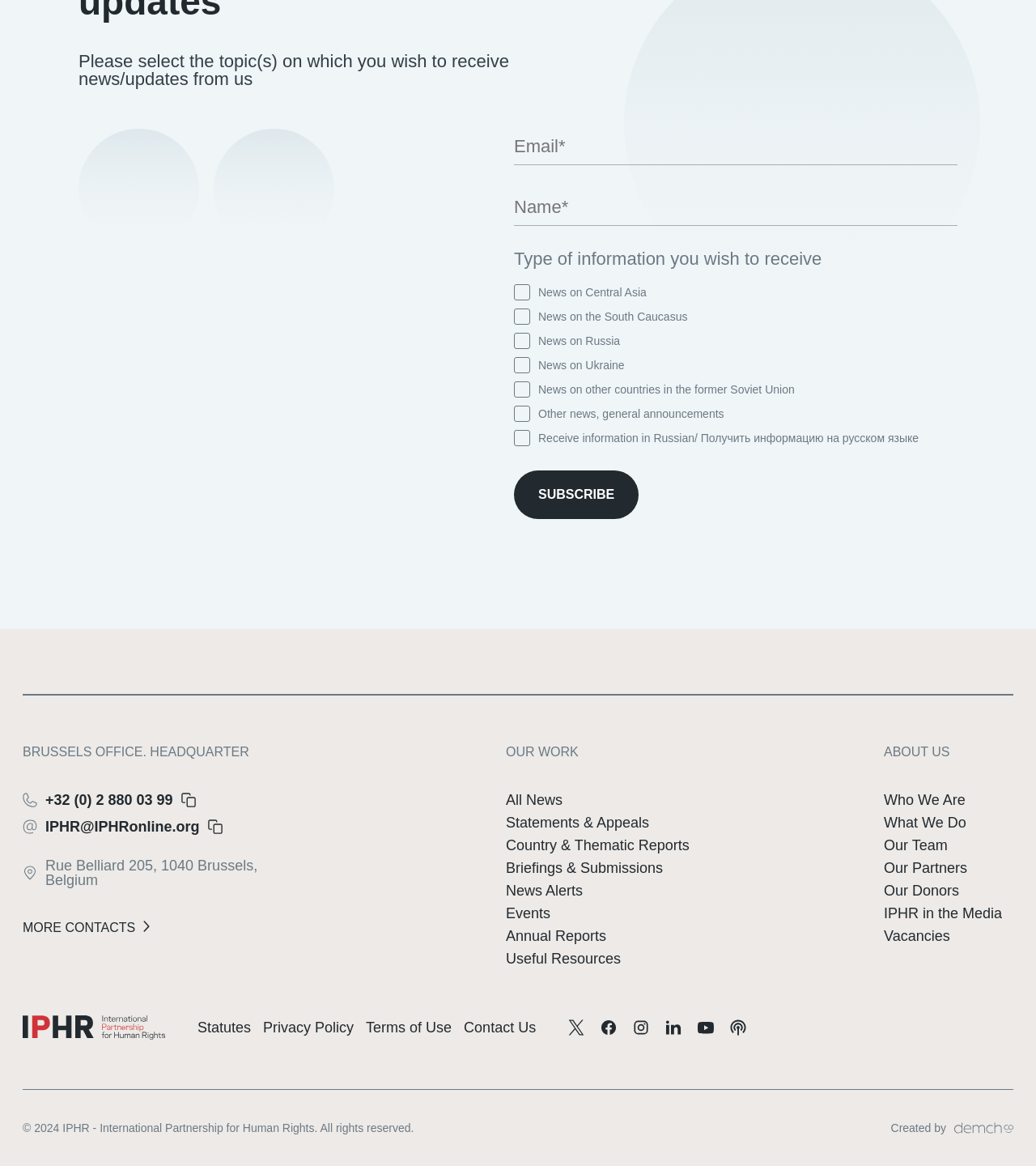Please identify the bounding box coordinates of the region to click in order to complete the task: "View more contacts". The coordinates must be four float numbers between 0 and 1, specified as [left, top, right, bottom].

[0.022, 0.789, 0.303, 0.802]